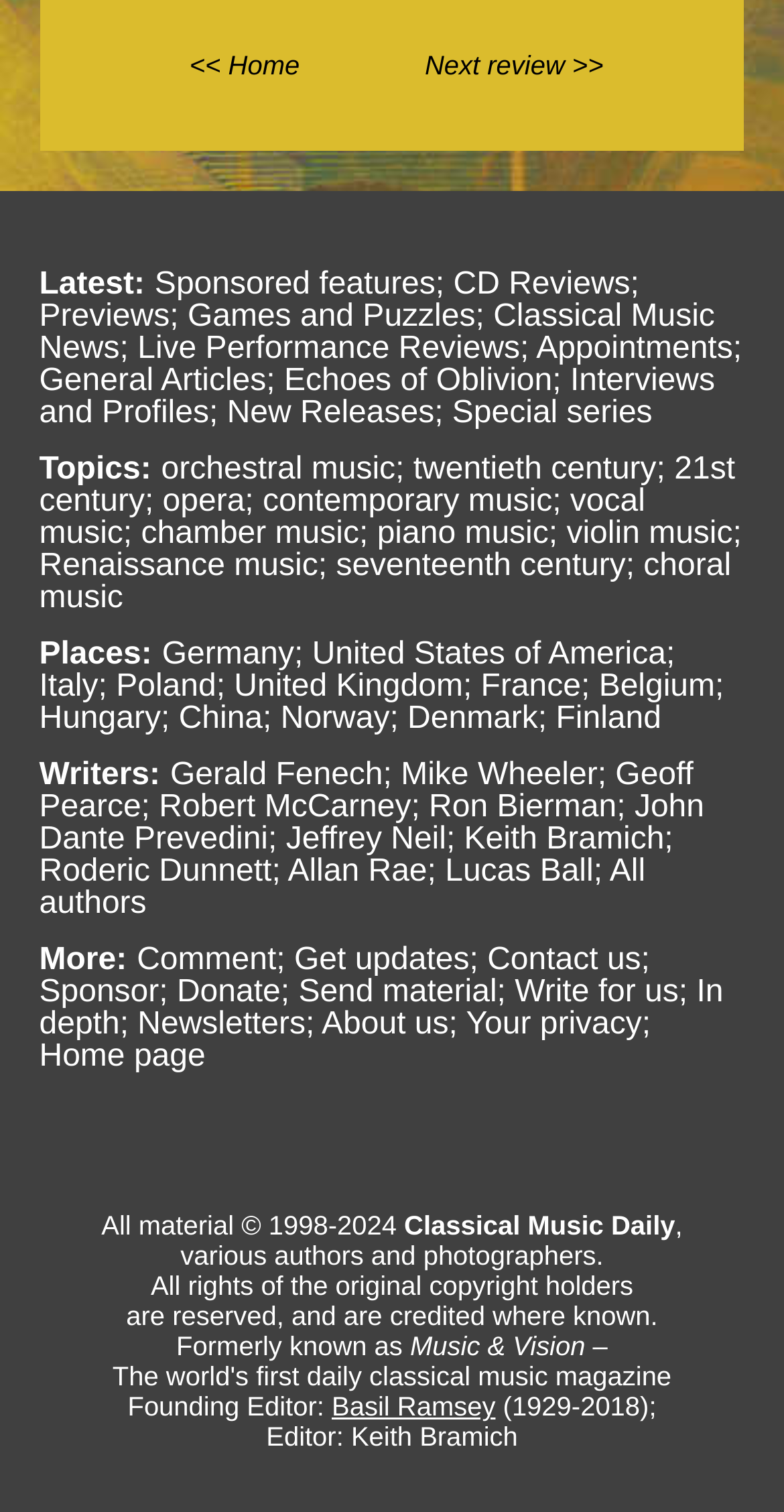Who is the Founding Editor of the website?
Provide a short answer using one word or a brief phrase based on the image.

Basil Ramsey